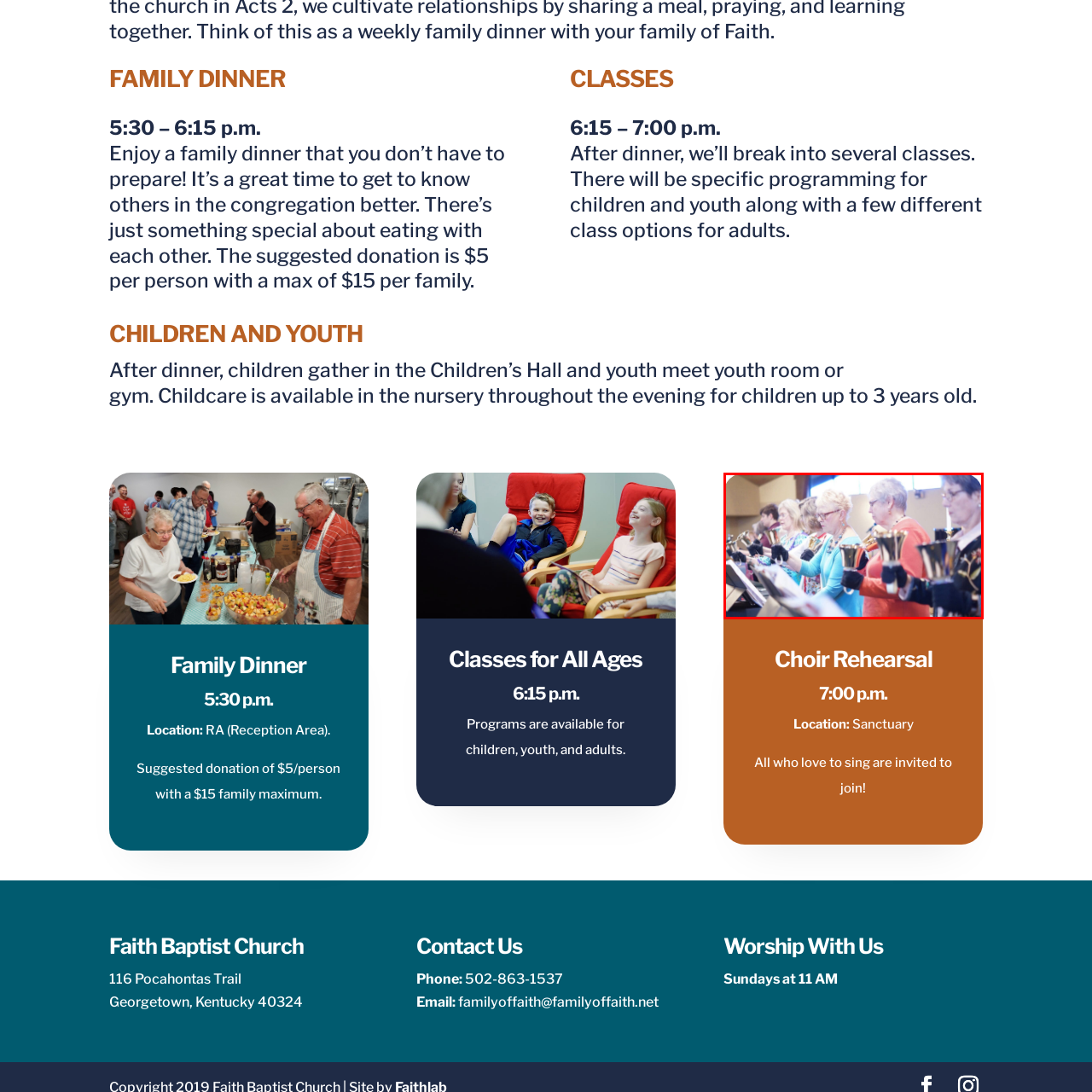What type of event is depicted?
Look at the image enclosed by the red bounding box and give a detailed answer using the visual information available in the image.

The image captures a group of individuals gathered in a warm and inviting indoor space, engaged in a bell-ringing performance, which is likely part of a church event, as suggested by the description of the evening's program including activities for all ages.